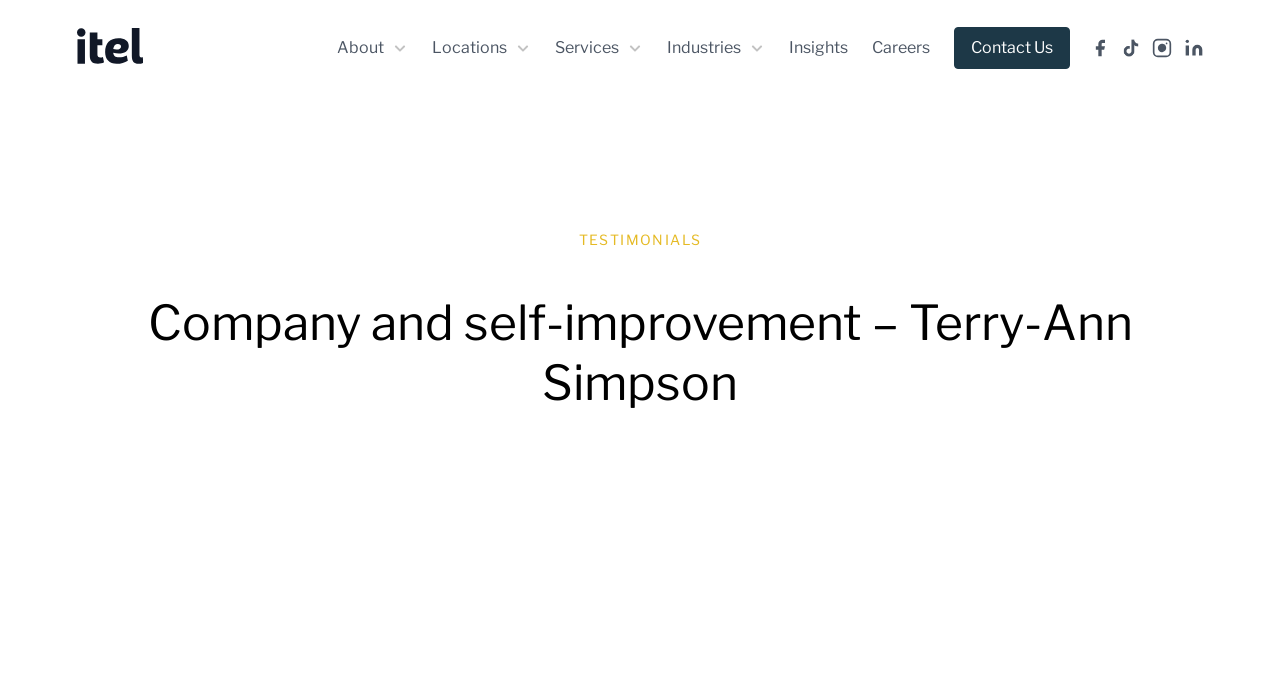Please provide the bounding box coordinates for the element that needs to be clicked to perform the instruction: "View Home page". The coordinates must consist of four float numbers between 0 and 1, formatted as [left, top, right, bottom].

None